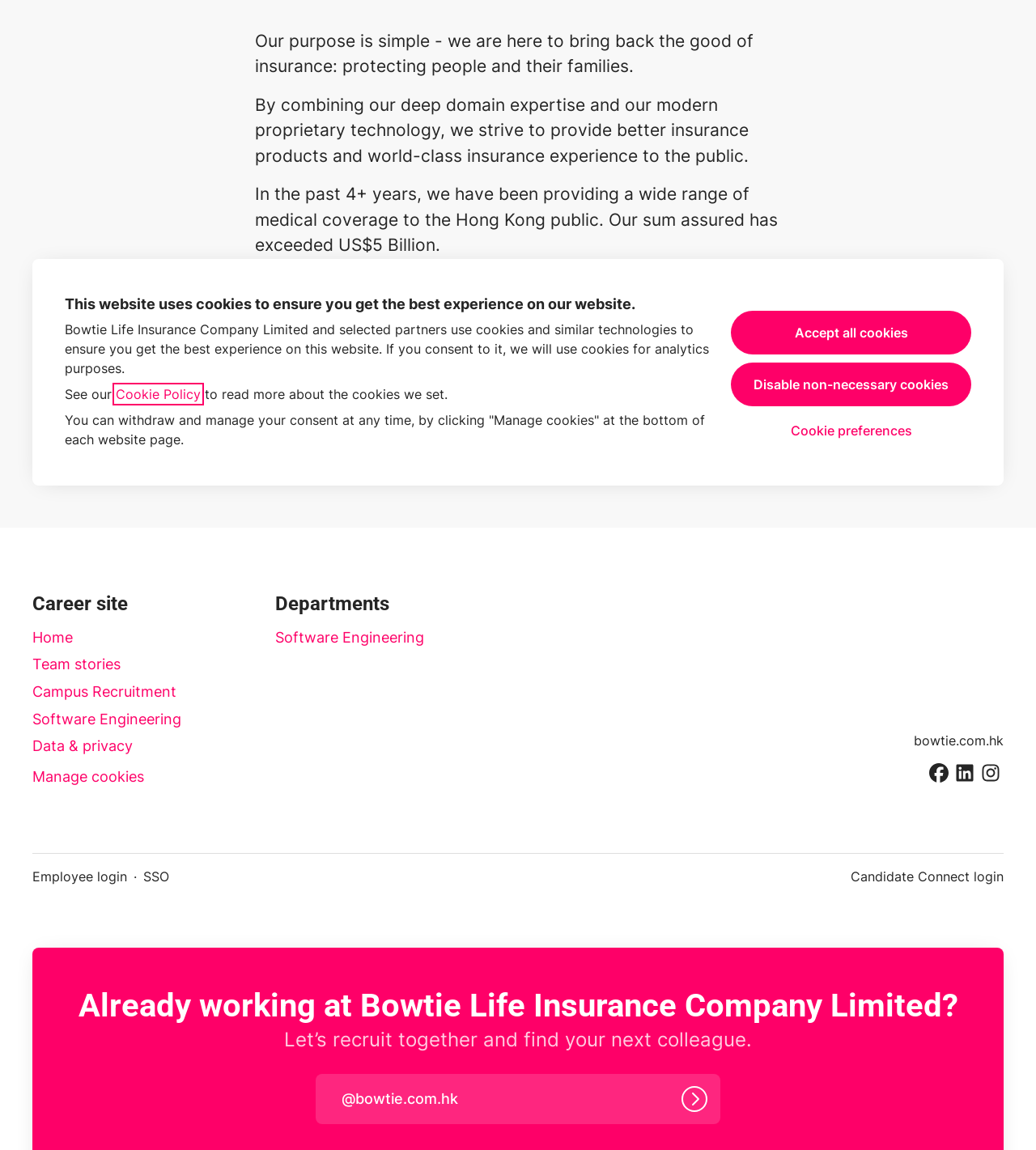Given the following UI element description: "Employee login", find the bounding box coordinates in the webpage screenshot.

[0.031, 0.754, 0.123, 0.771]